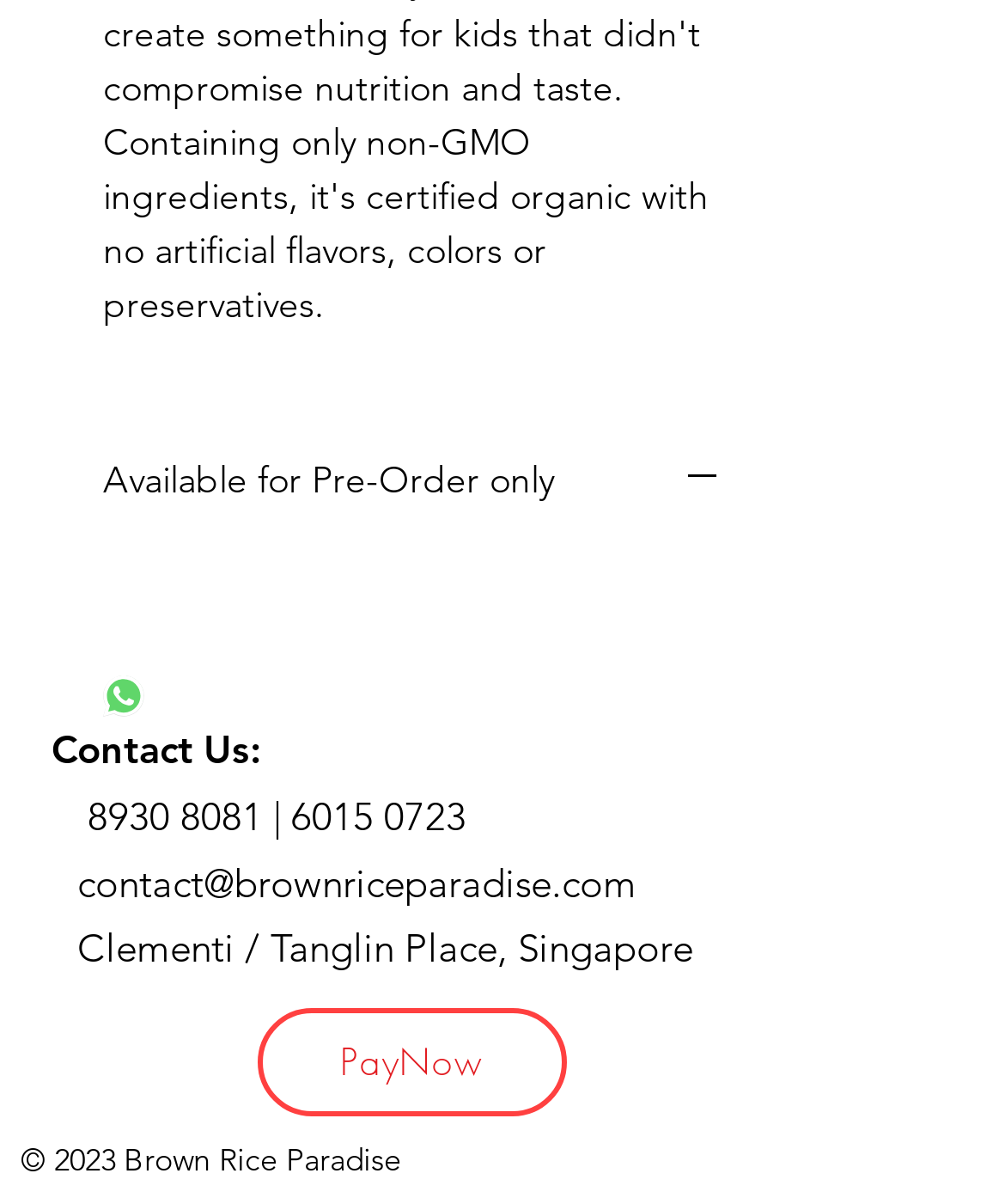Using the given description, provide the bounding box coordinates formatted as (top-left x, top-left y, bottom-right x, bottom-right y), with all values being floating point numbers between 0 and 1. Description: Technology

None